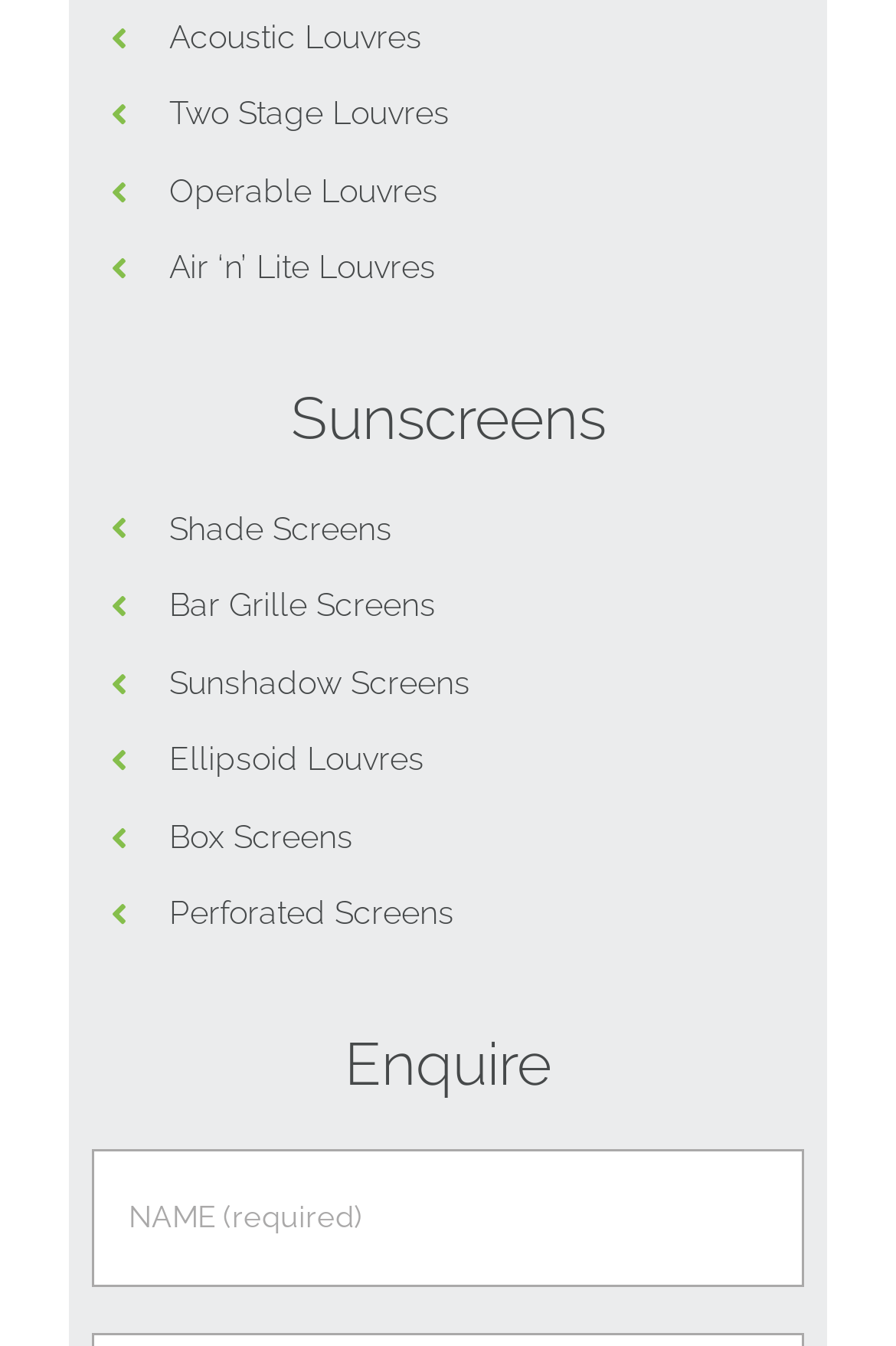Please give a concise answer to this question using a single word or phrase: 
How many types of sunscreens are listed?

6